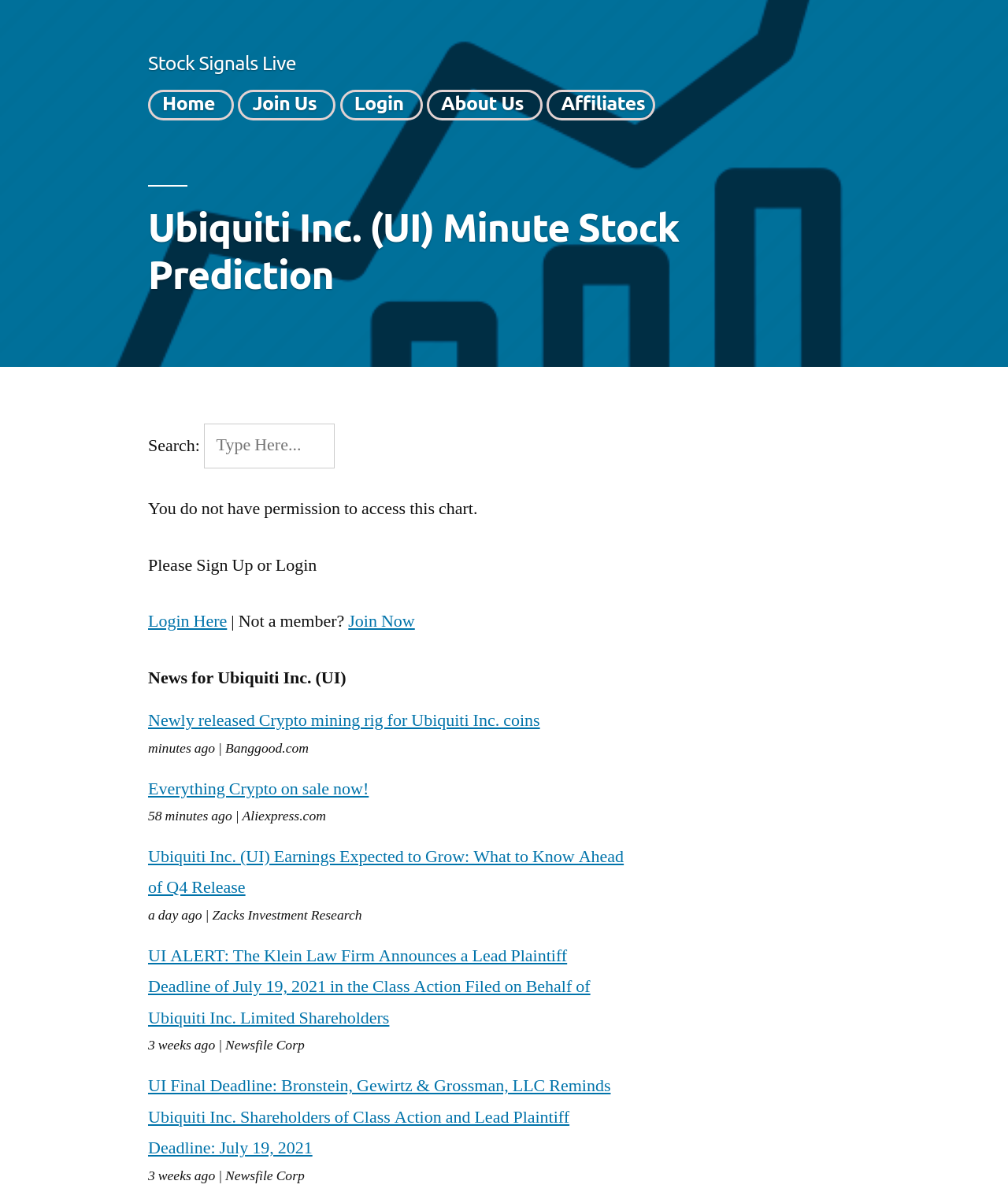Determine the bounding box coordinates for the HTML element described here: "Stock Signals Live".

[0.147, 0.043, 0.294, 0.062]